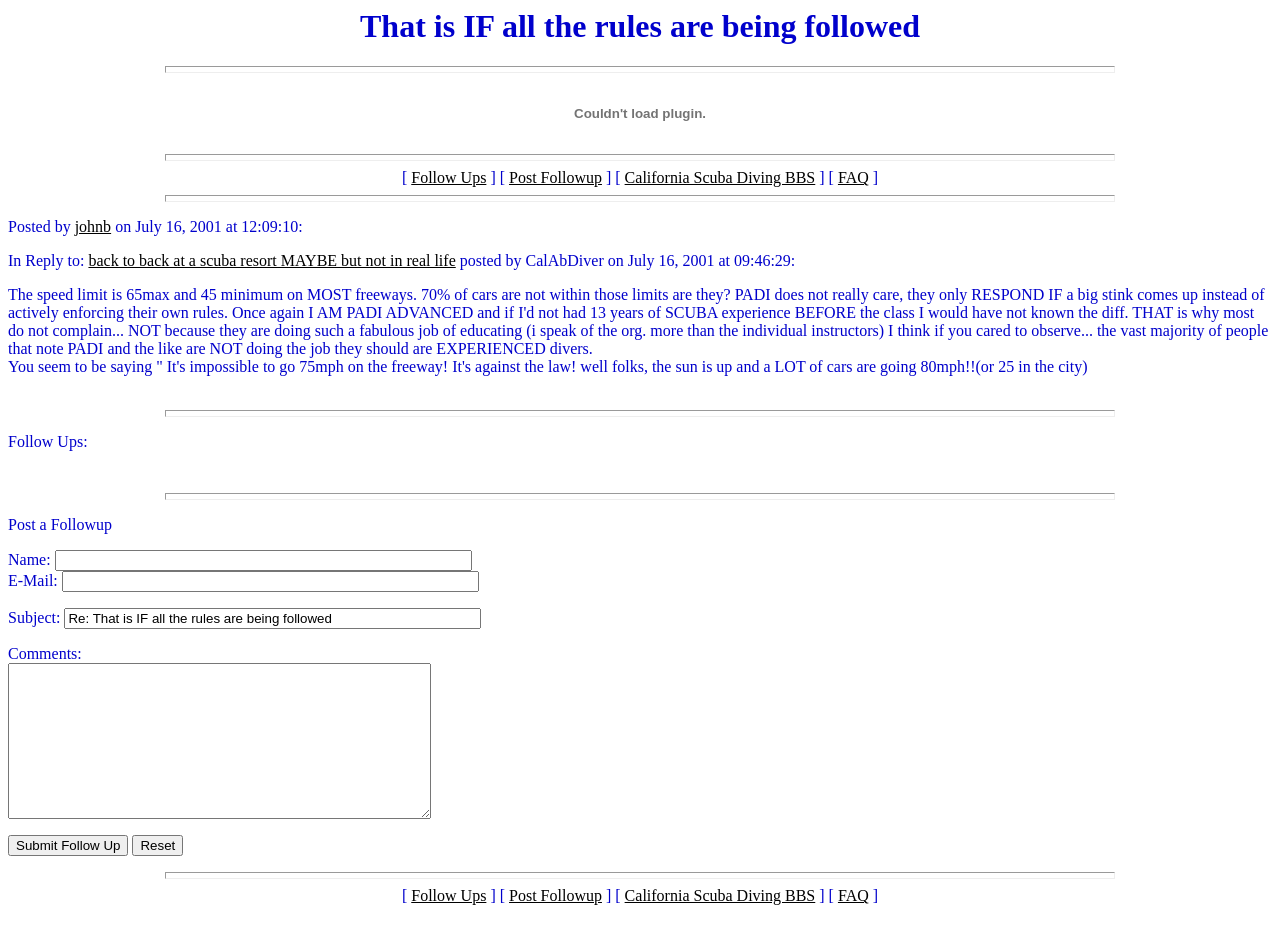Provide the bounding box coordinates of the HTML element this sentence describes: "johnb".

[0.058, 0.232, 0.087, 0.25]